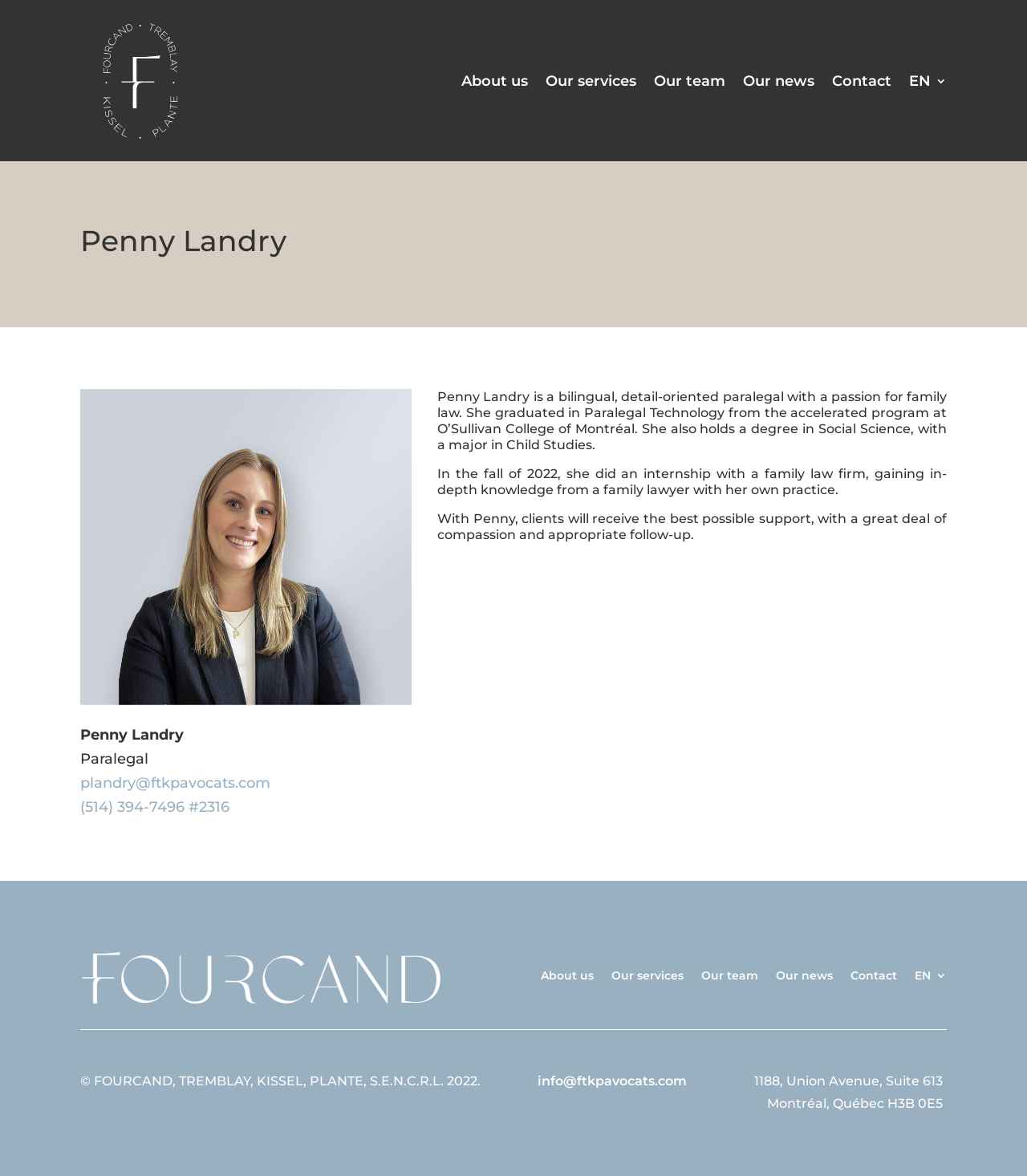Provide the bounding box coordinates of the HTML element this sentence describes: "Monogram Canvas". The bounding box coordinates consist of four float numbers between 0 and 1, i.e., [left, top, right, bottom].

None